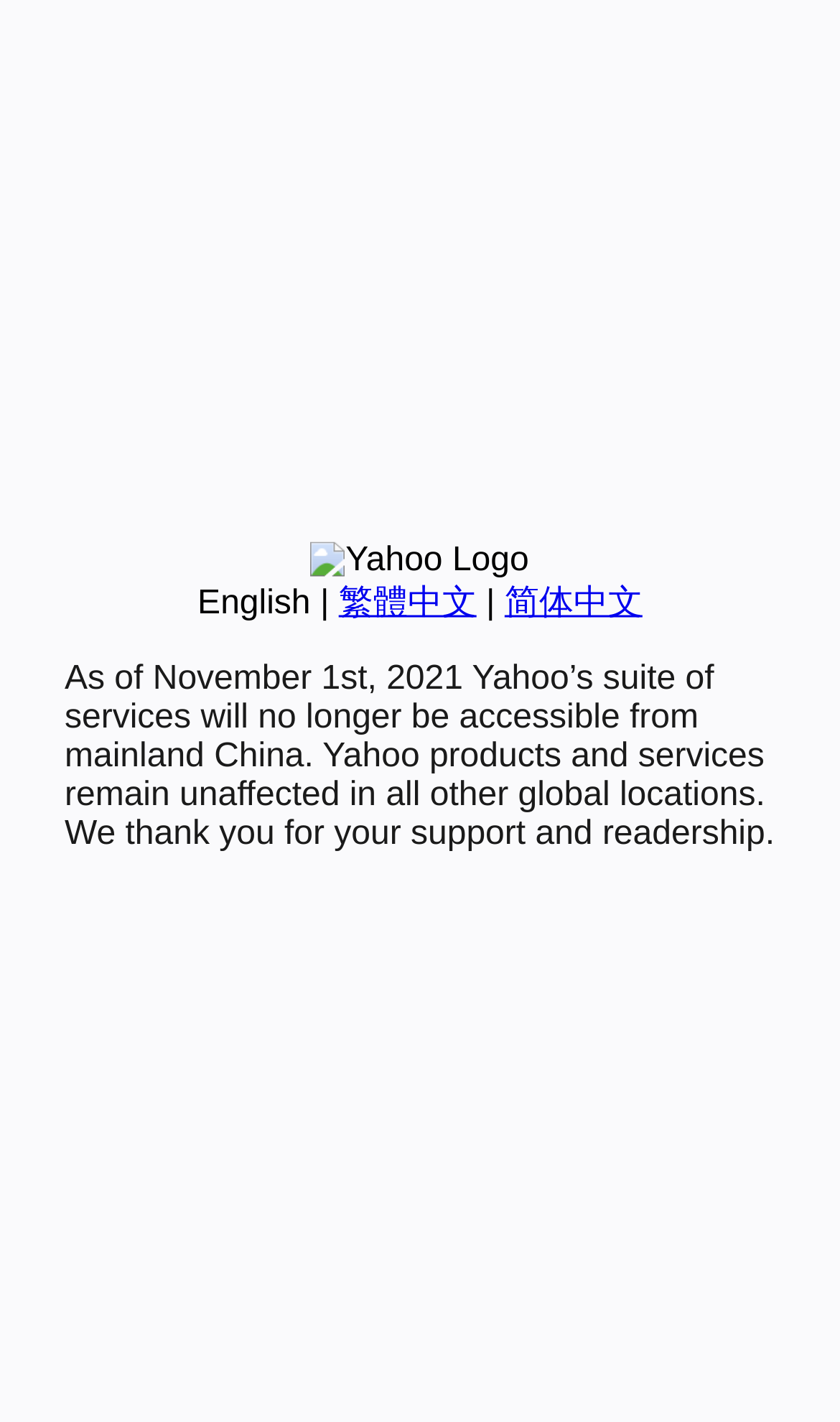Locate the bounding box of the UI element with the following description: "繁體中文".

[0.403, 0.411, 0.567, 0.437]